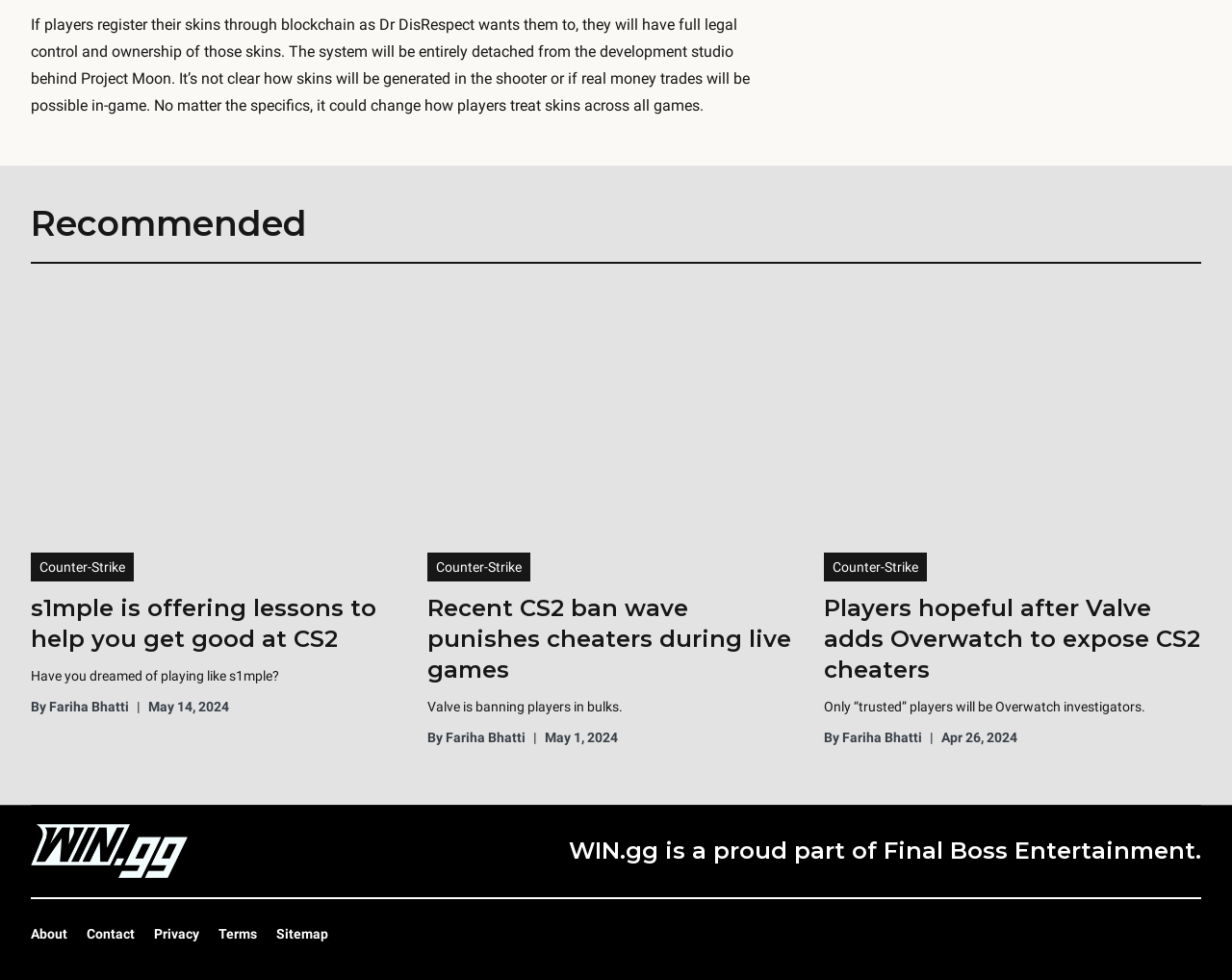Using the format (top-left x, top-left y, bottom-right x, bottom-right y), provide the bounding box coordinates for the described UI element. All values should be floating point numbers between 0 and 1: parent_node: Counter-Strike

[0.025, 0.309, 0.331, 0.525]